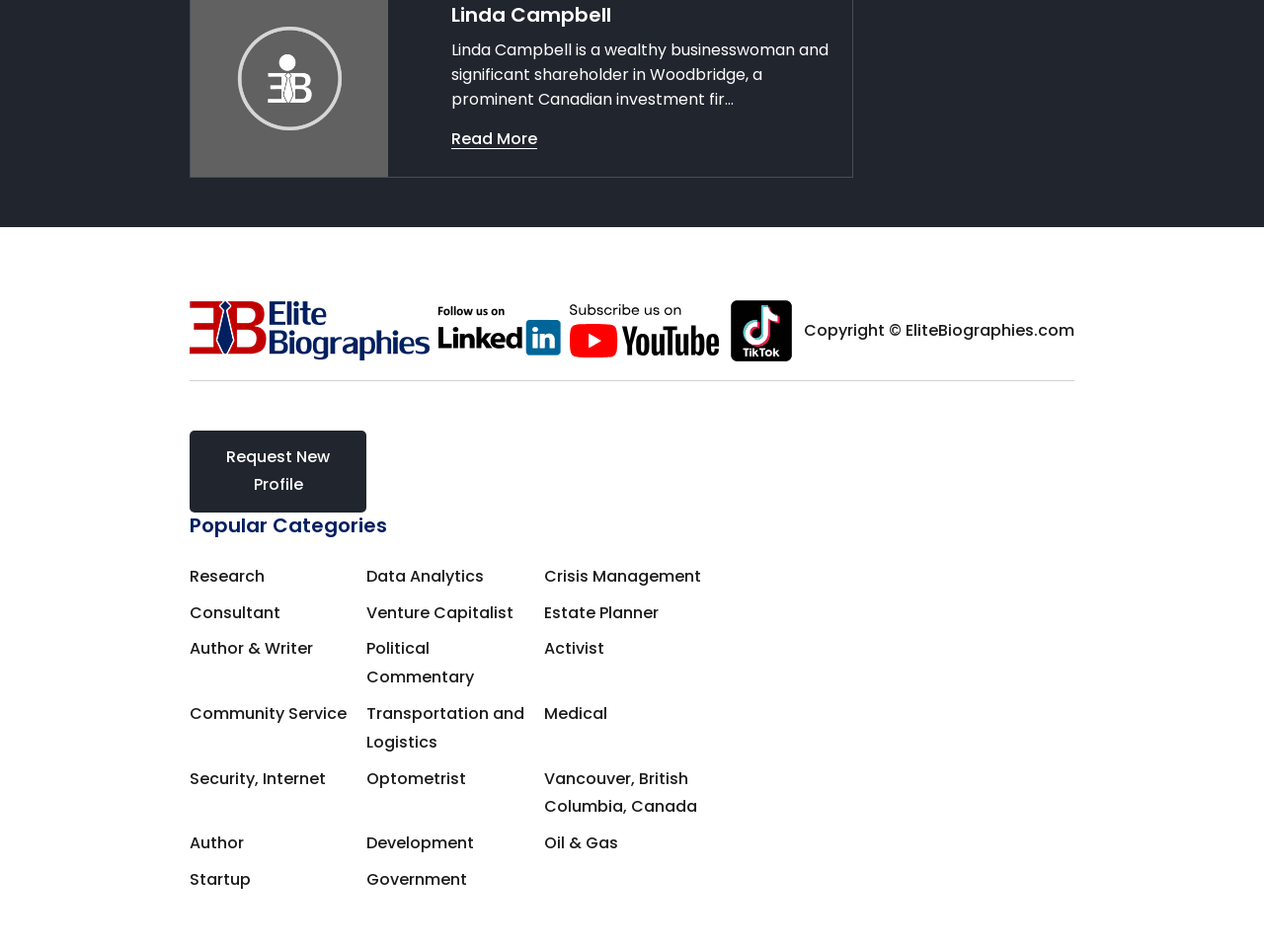Provide the bounding box coordinates for the specified HTML element described in this description: "Author & Writer". The coordinates should be four float numbers ranging from 0 to 1, in the format [left, top, right, bottom].

[0.15, 0.67, 0.248, 0.693]